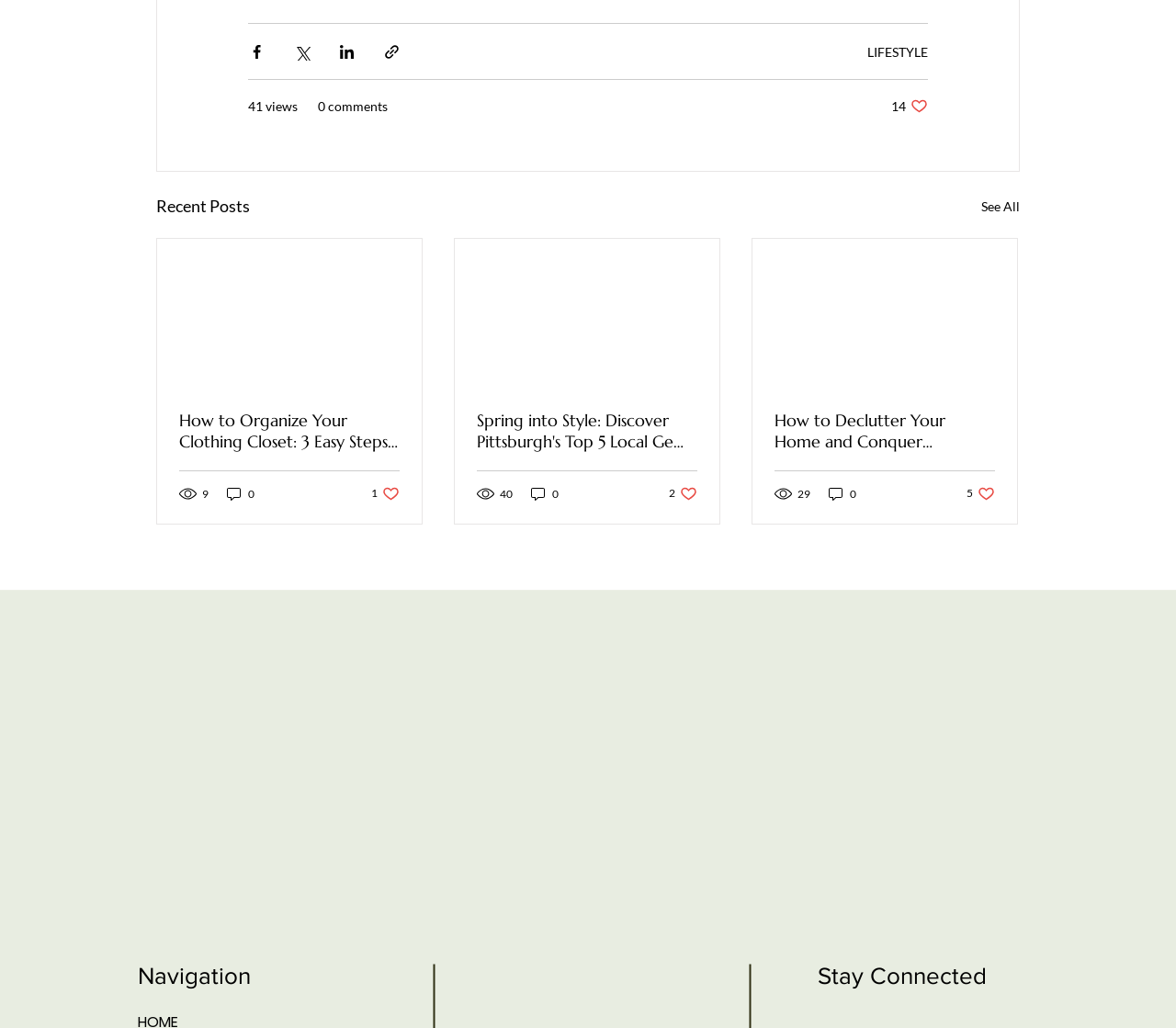Give a one-word or short phrase answer to the question: 
What is the function of the buttons with likes?

Like posts